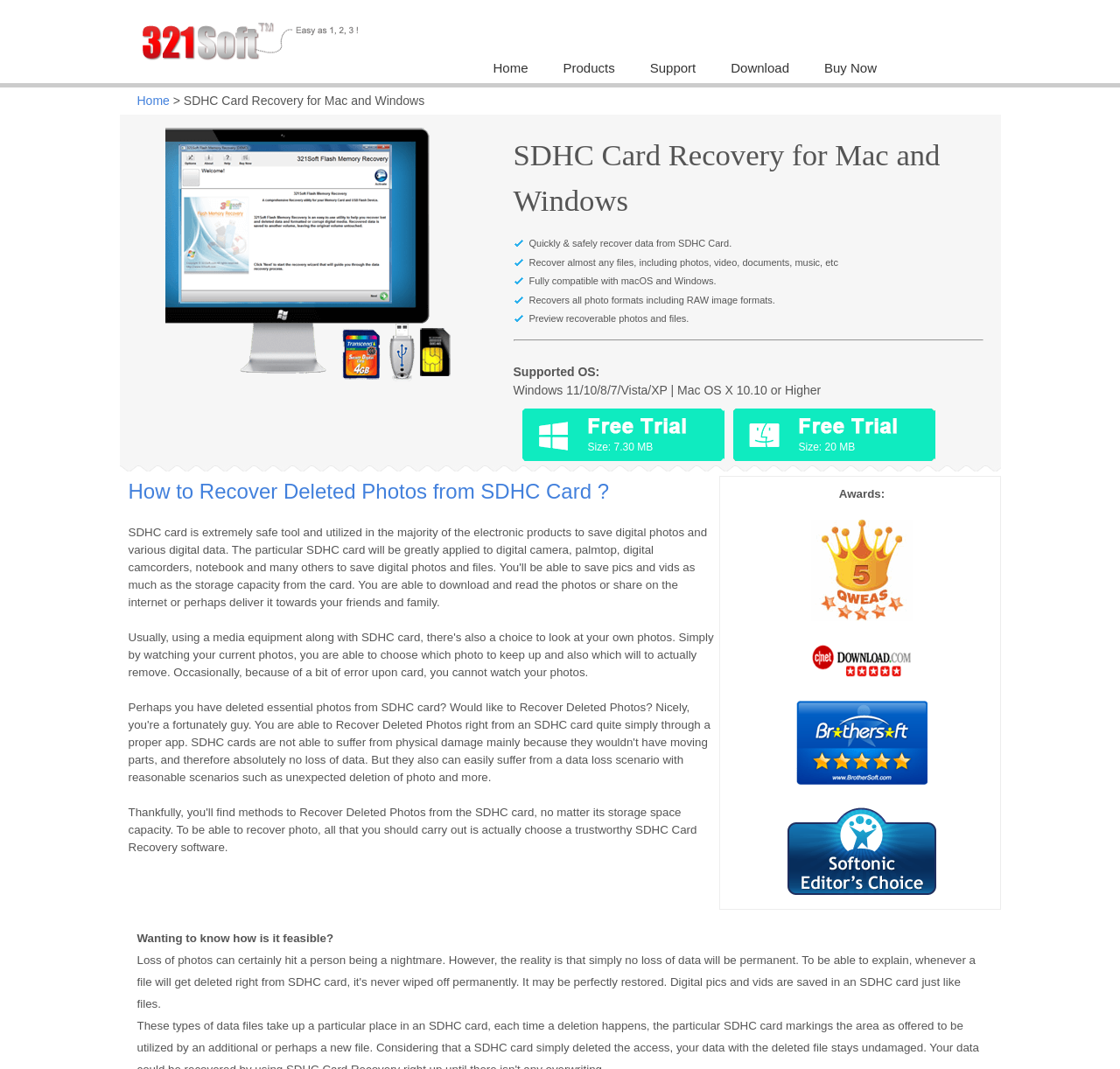What is the orientation of the separator?
Based on the visual content, answer with a single word or a brief phrase.

Horizontal